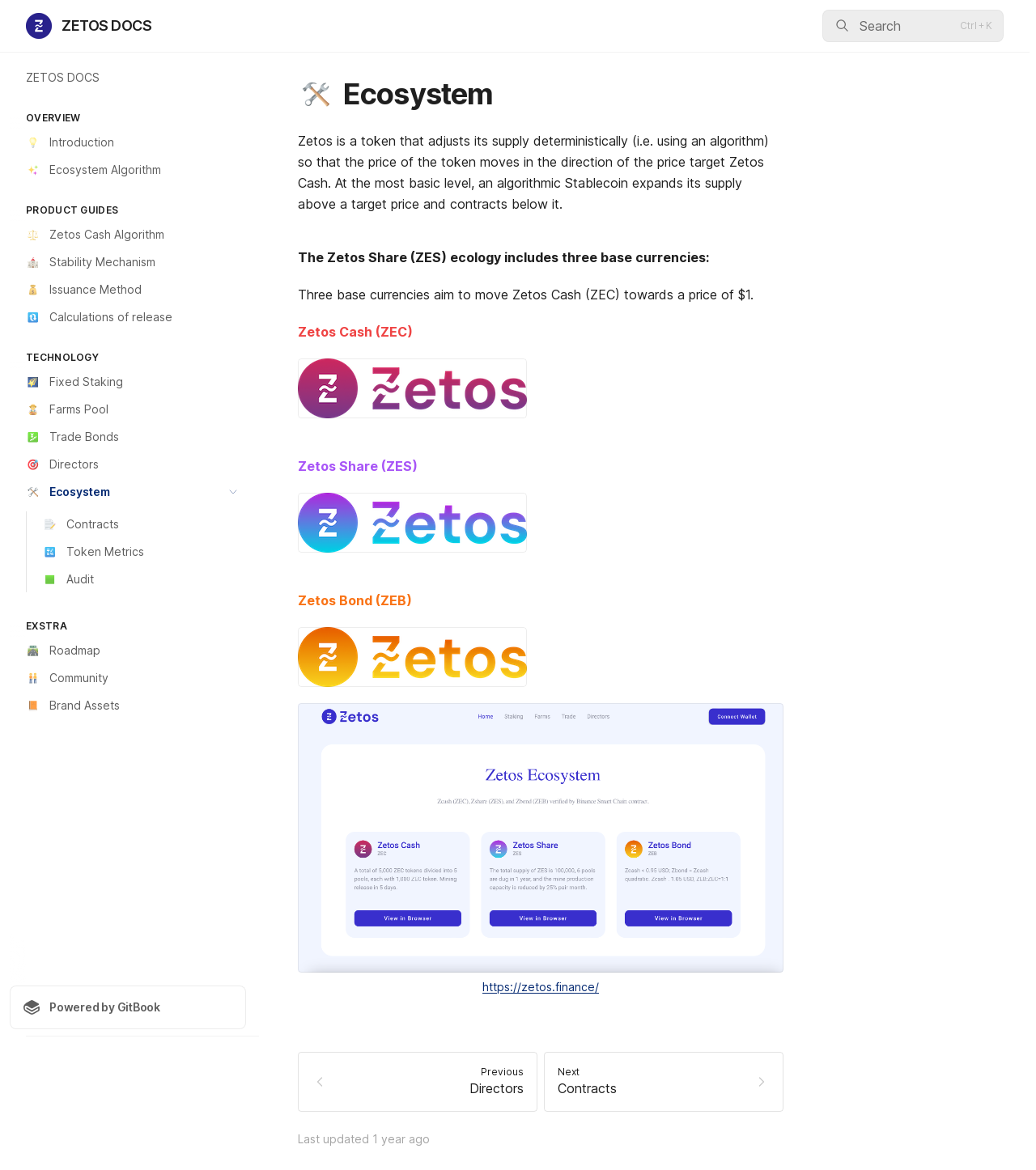From the given element description: "⚖️Zetos Cash Algorithm", find the bounding box for the UI element. Provide the coordinates as four float numbers between 0 and 1, in the order [left, top, right, bottom].

[0.009, 0.189, 0.238, 0.212]